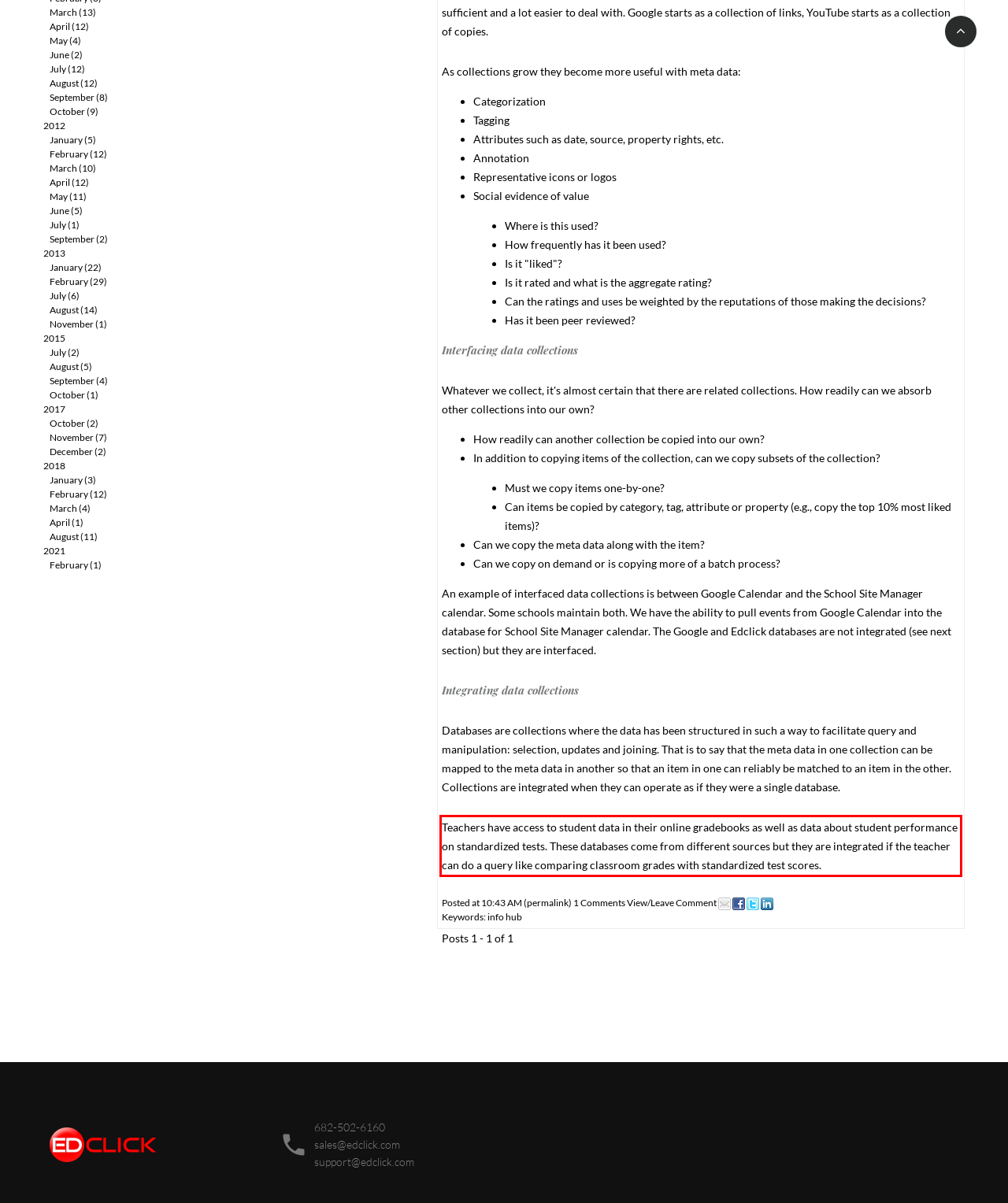Given a screenshot of a webpage containing a red bounding box, perform OCR on the text within this red bounding box and provide the text content.

Teachers have access to student data in their online gradebooks as well as data about student performance on standardized tests. These databases come from different sources but they are integrated if the teacher can do a query like comparing classroom grades with standardized test scores.